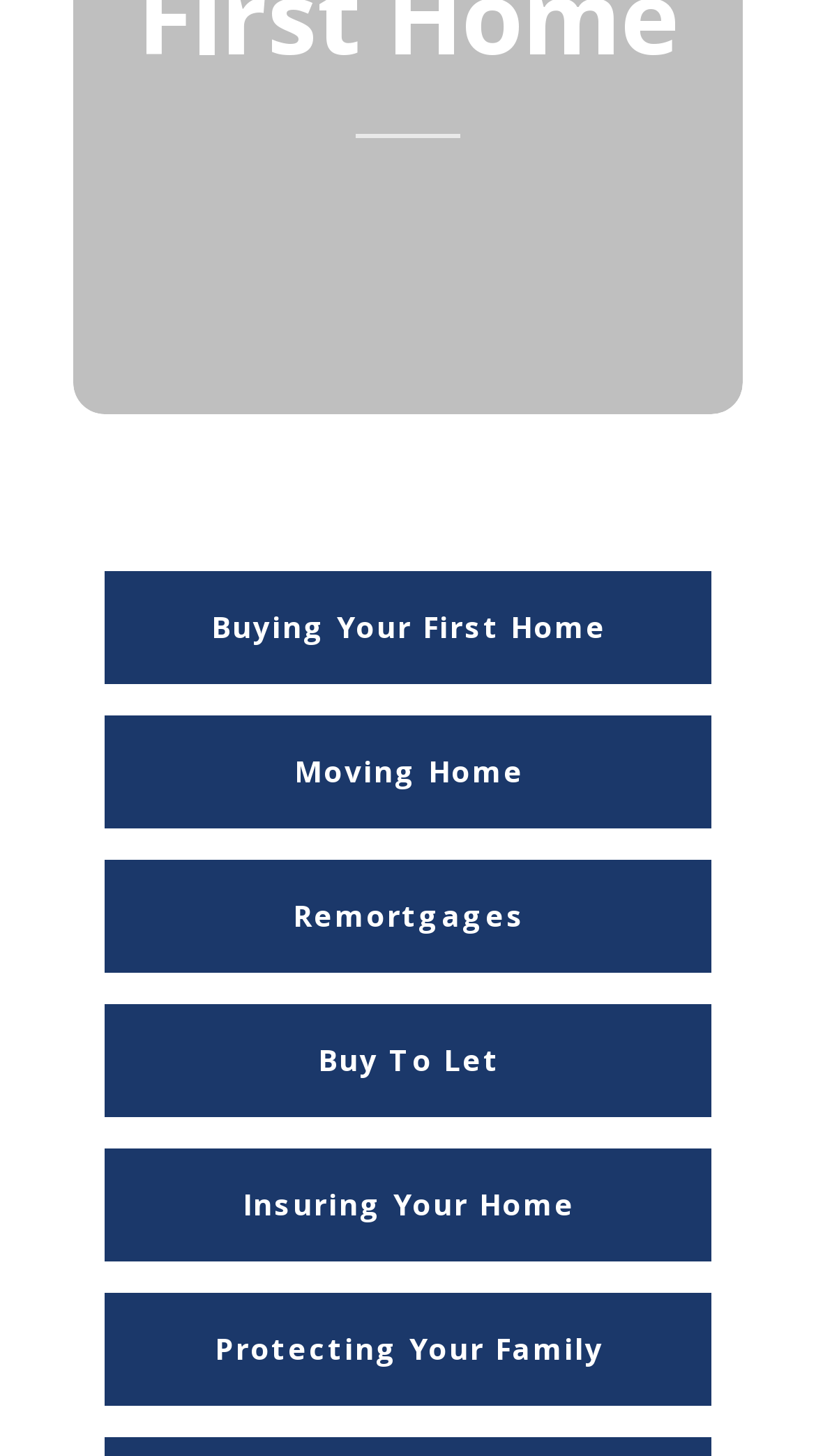Bounding box coordinates are specified in the format (top-left x, top-left y, bottom-right x, bottom-right y). All values are floating point numbers bounded between 0 and 1. Please provide the bounding box coordinate of the region this sentence describes: Buying Your First Home

[0.128, 0.392, 0.872, 0.47]